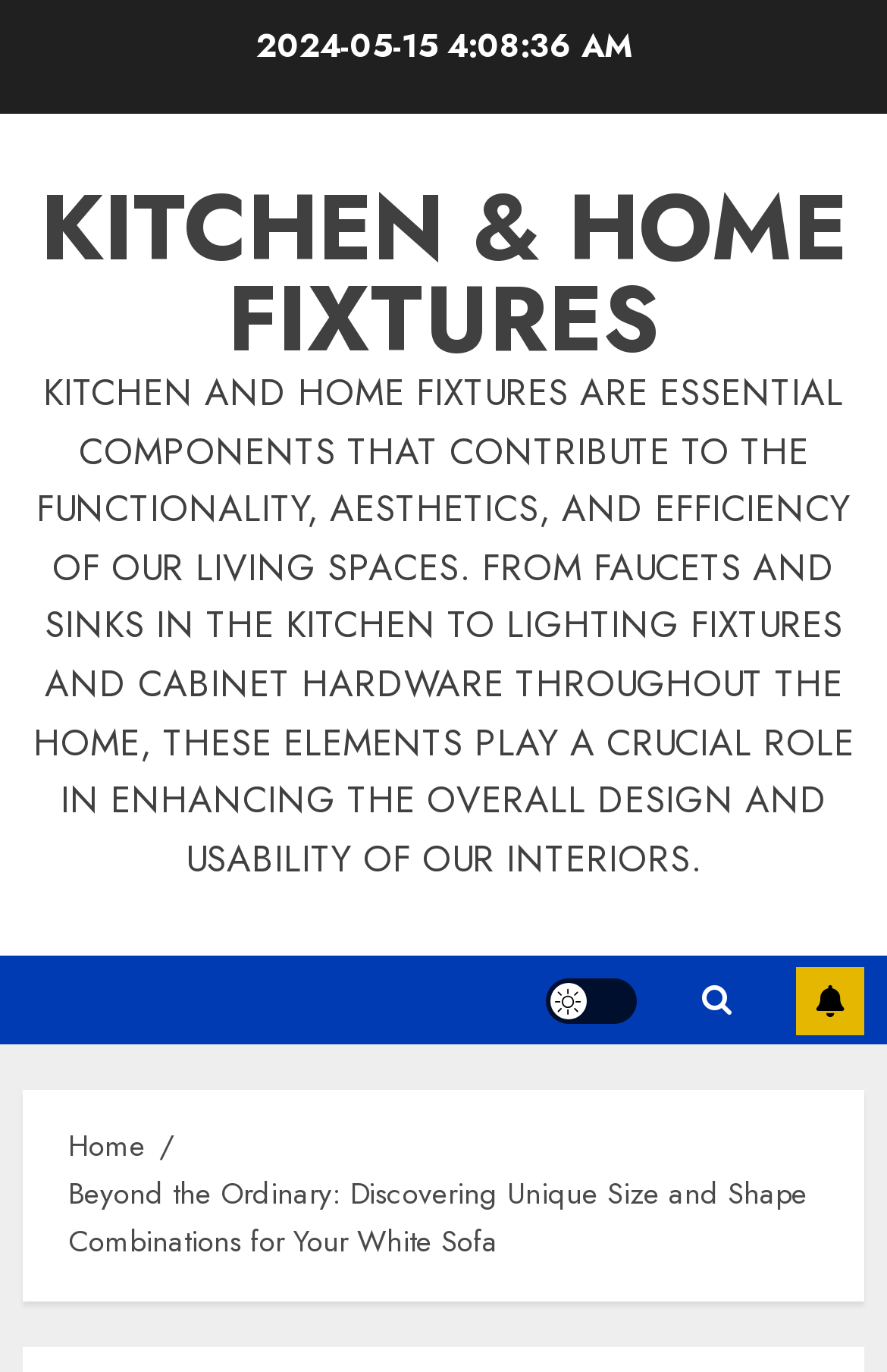From the given element description: "title="Search"", find the bounding box for the UI element. Provide the coordinates as four float numbers between 0 and 1, in the order [left, top, right, bottom].

[0.744, 0.697, 0.872, 0.762]